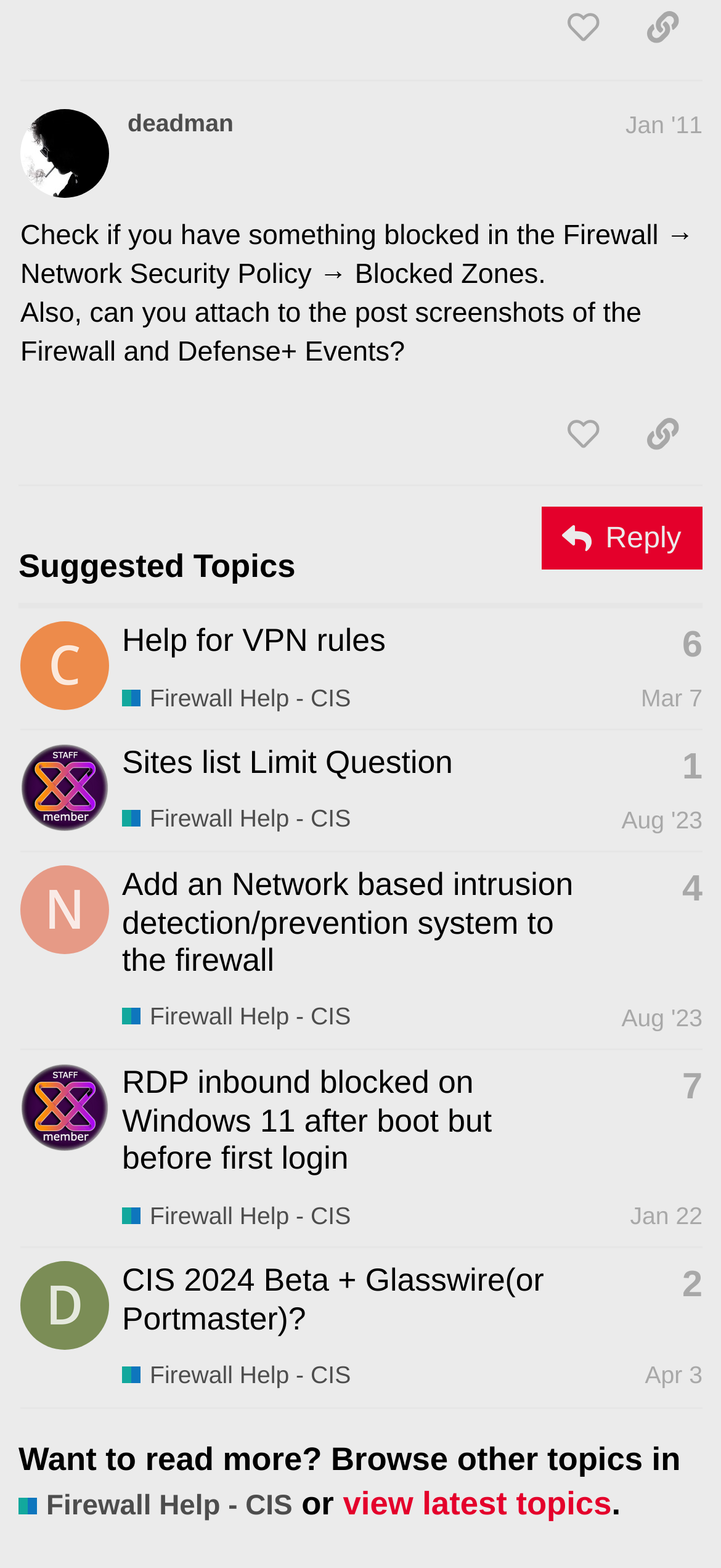Provide your answer in a single word or phrase: 
How many topics are listed in the suggested topics section?

4